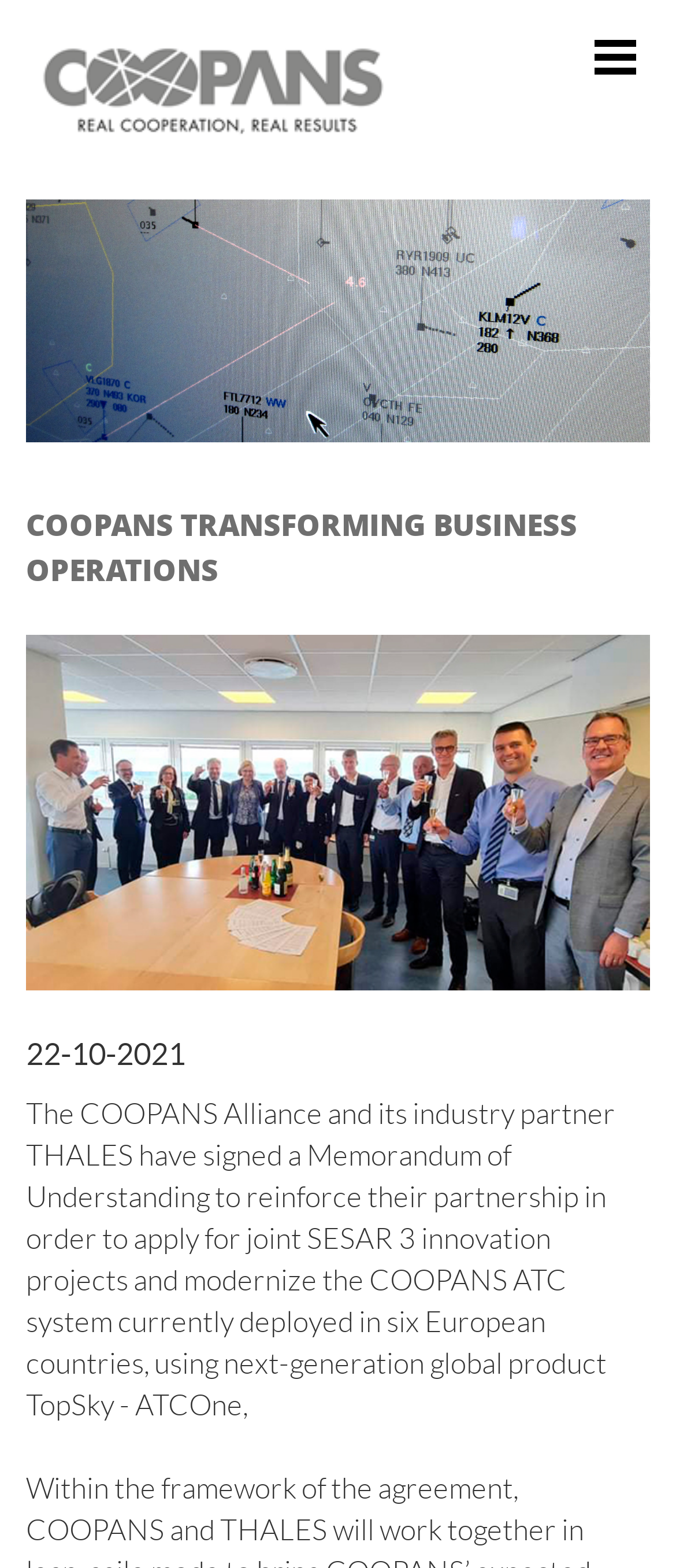What is the current system being modernized?
Please use the image to deliver a detailed and complete answer.

I read the article and found that the COOPANS Alliance and its industry partner THALES are modernizing the COOPANS ATC system currently deployed in six European countries.